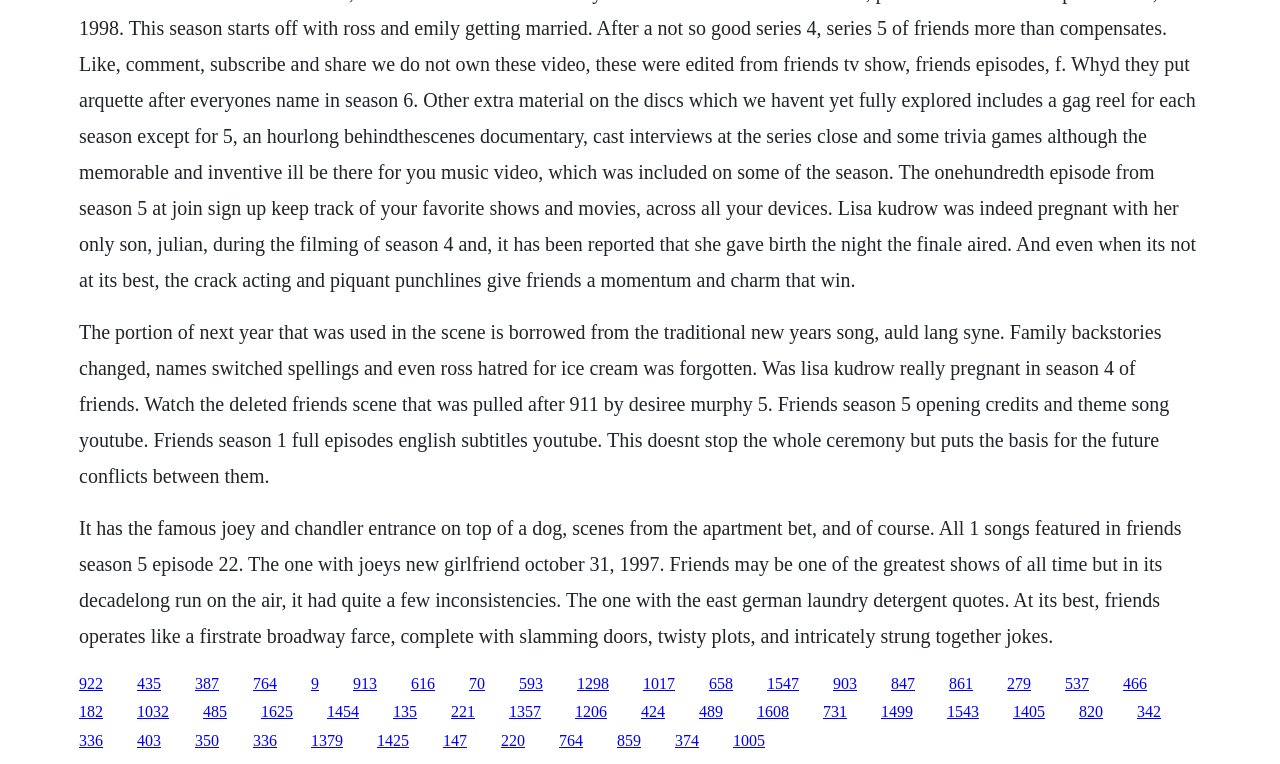Can you specify the bounding box coordinates of the area that needs to be clicked to fulfill the following instruction: "Click the link '1547'"?

[0.599, 0.883, 0.624, 0.905]